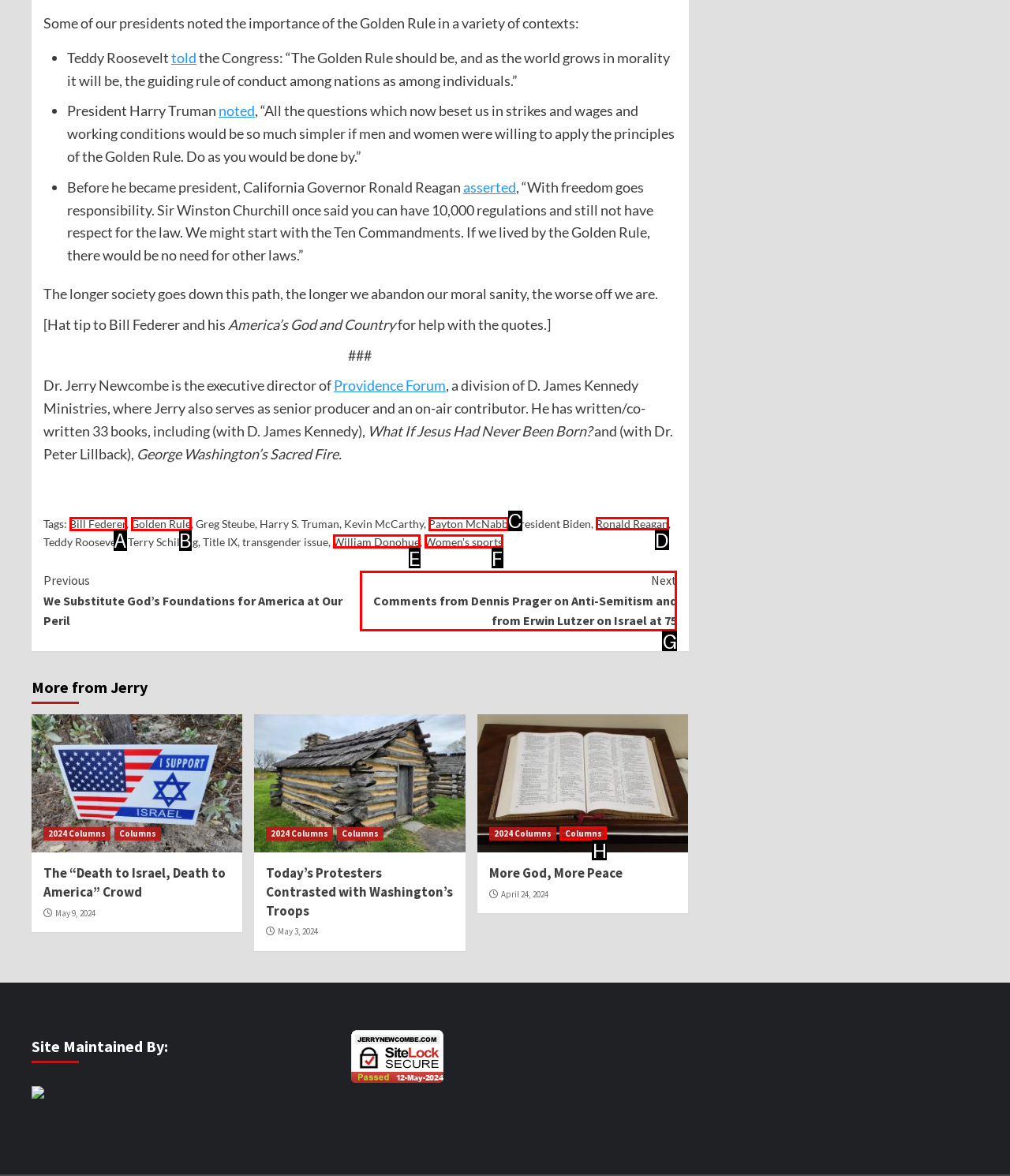Which lettered option should be clicked to perform the following task: Click on the link to read more about Ronald Reagan
Respond with the letter of the appropriate option.

D